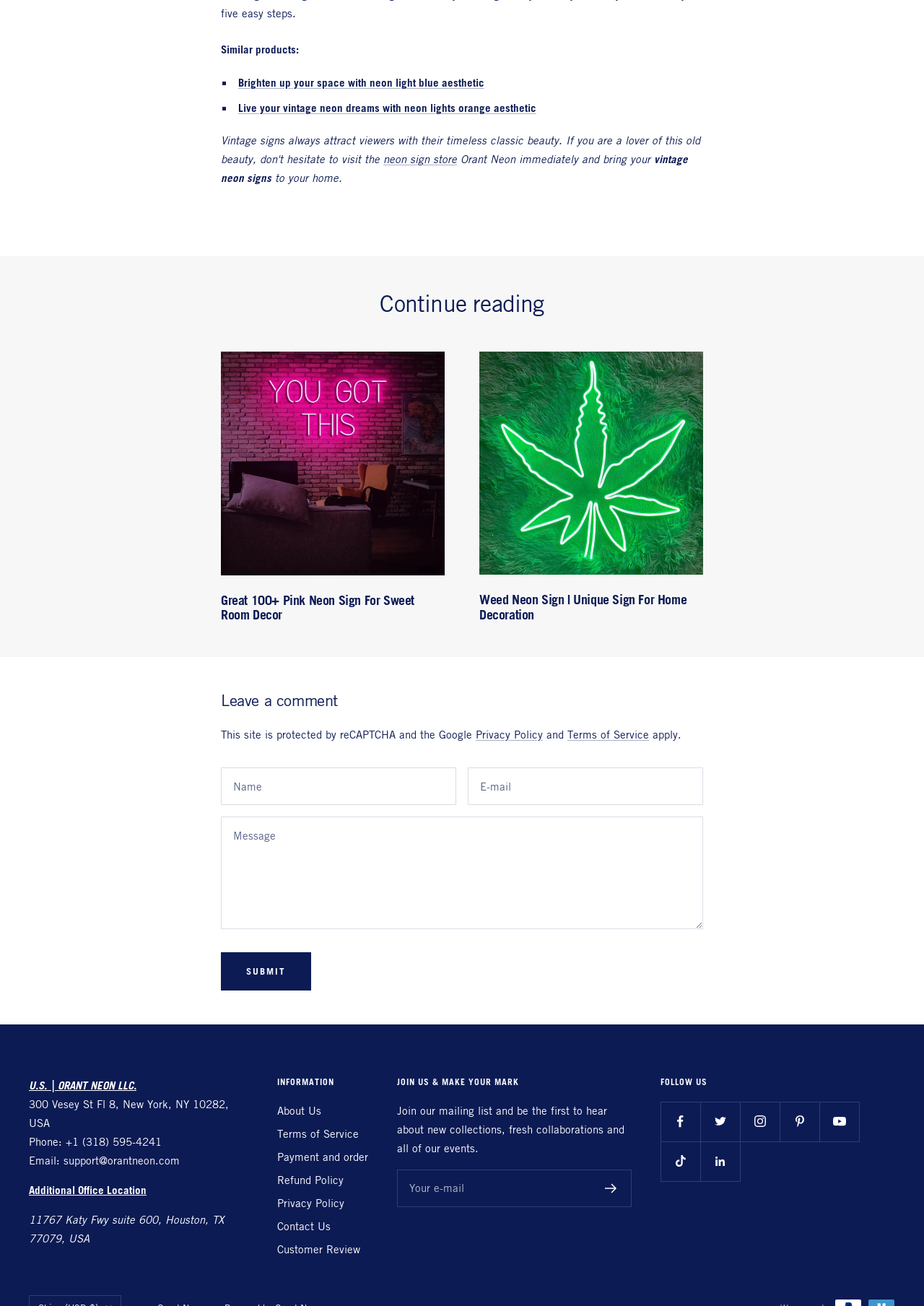What is the purpose of the textbox with the label 'Name'?
Using the details from the image, give an elaborate explanation to answer the question.

I found a textbox element with a label 'Name' and required attribute set to True, which suggests that it is used to input a name, likely for a comment or registration form.